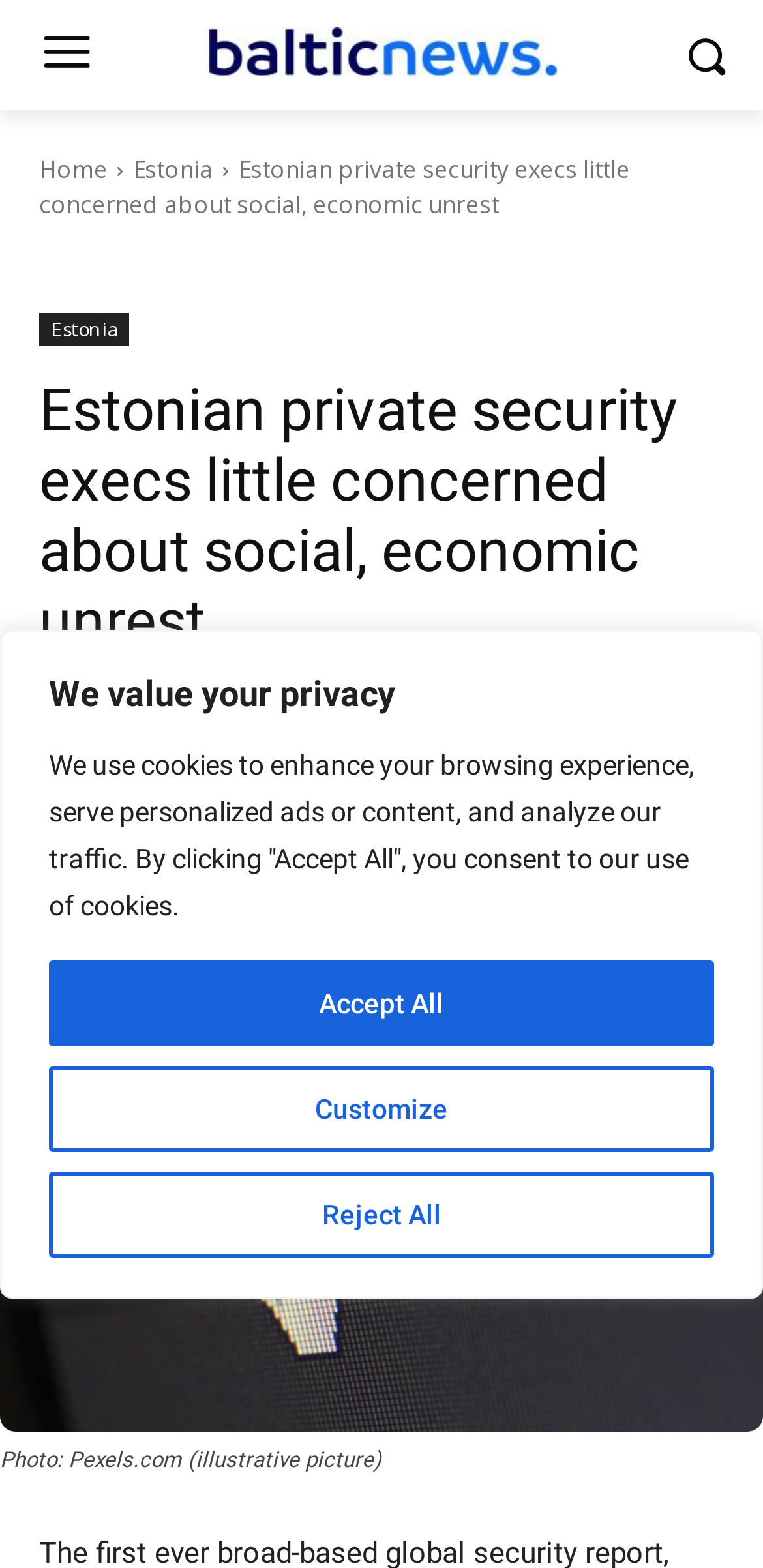Locate the bounding box coordinates of the element I should click to achieve the following instruction: "click the 'Home' link".

[0.051, 0.097, 0.141, 0.119]